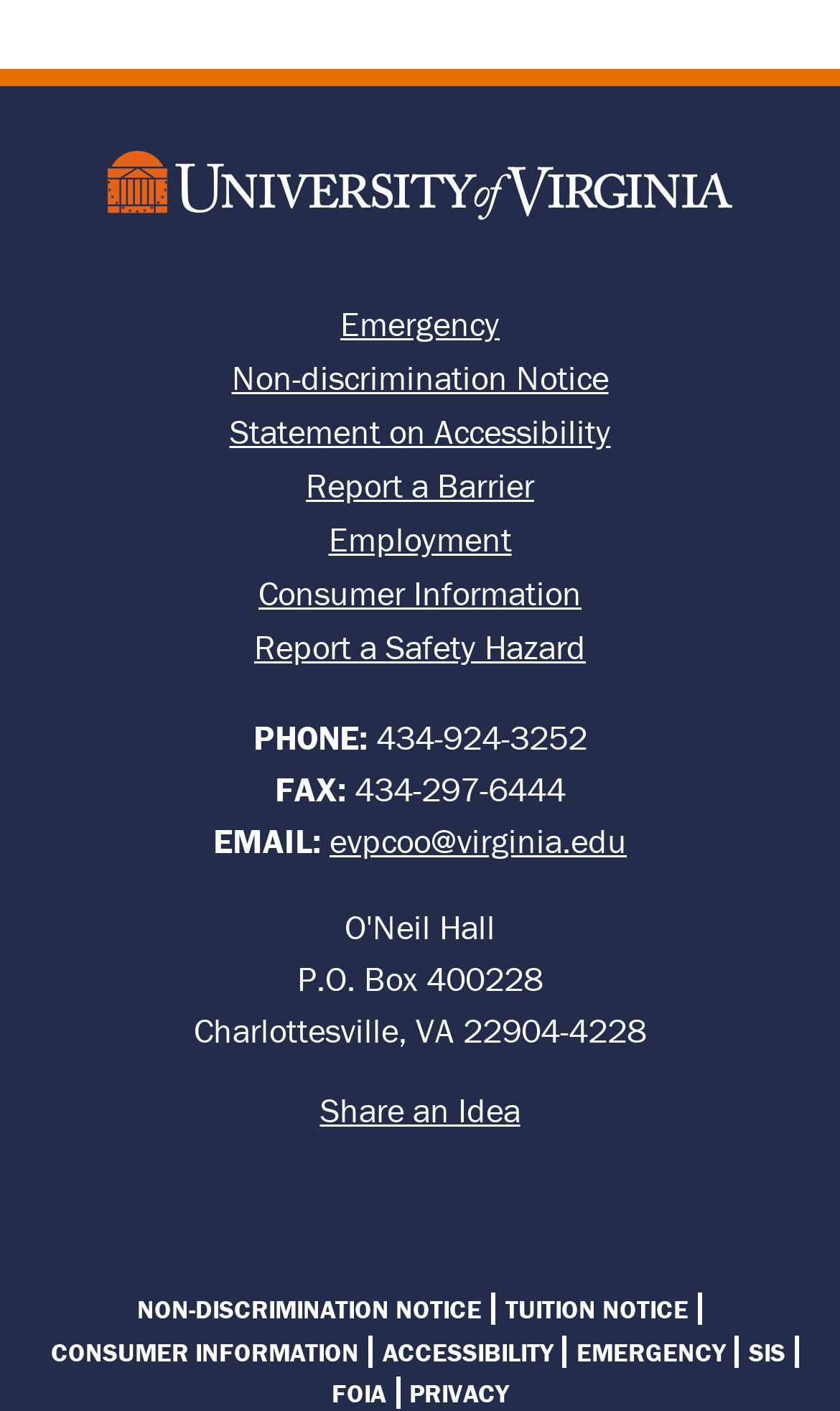Identify the bounding box for the element characterized by the following description: "title="Home"".

[0.128, 0.103, 0.872, 0.151]